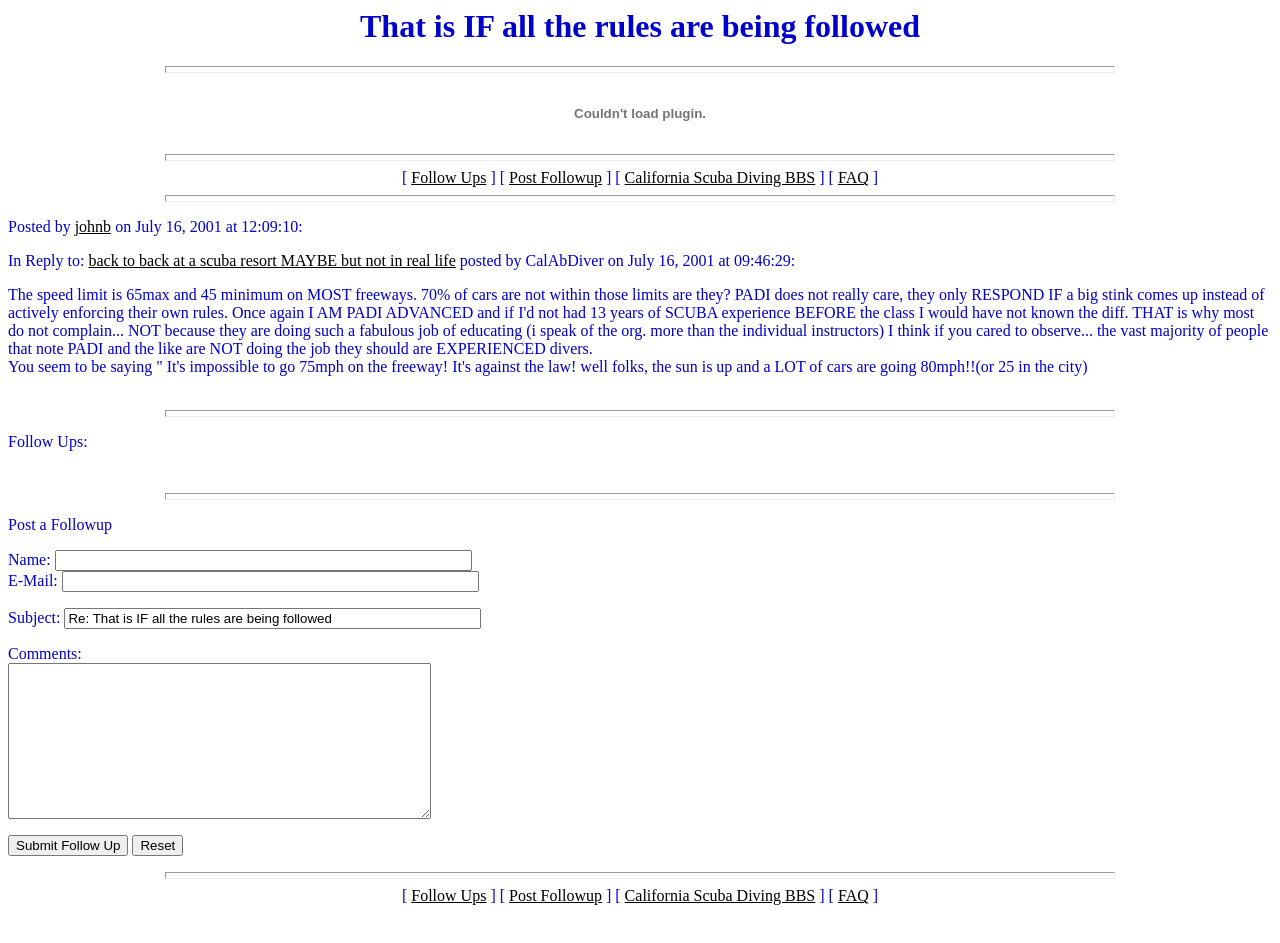Given the webpage screenshot, identify the bounding box of the UI element that matches this description: "SUNETTE L. VILJOEN".

None